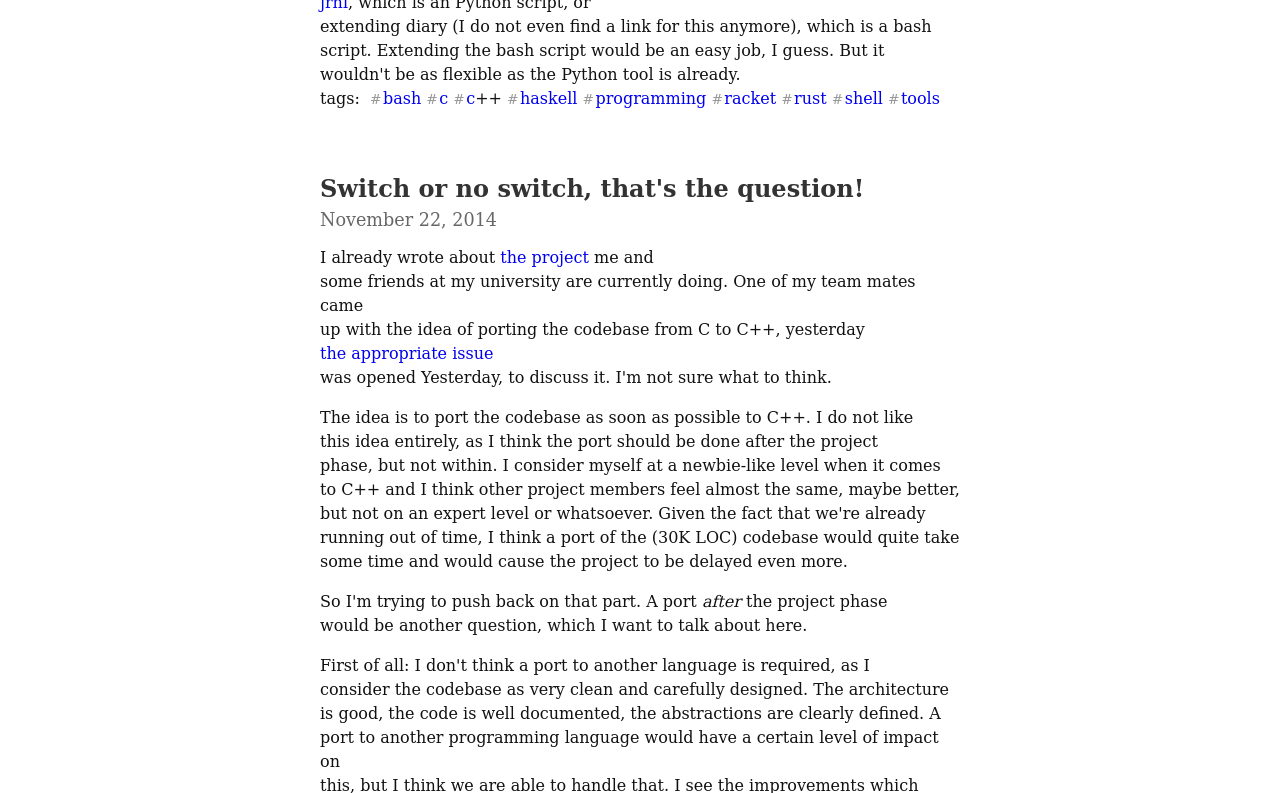Determine the bounding box of the UI element mentioned here: "the project". The coordinates must be in the format [left, top, right, bottom] with values ranging from 0 to 1.

[0.391, 0.519, 0.46, 0.543]